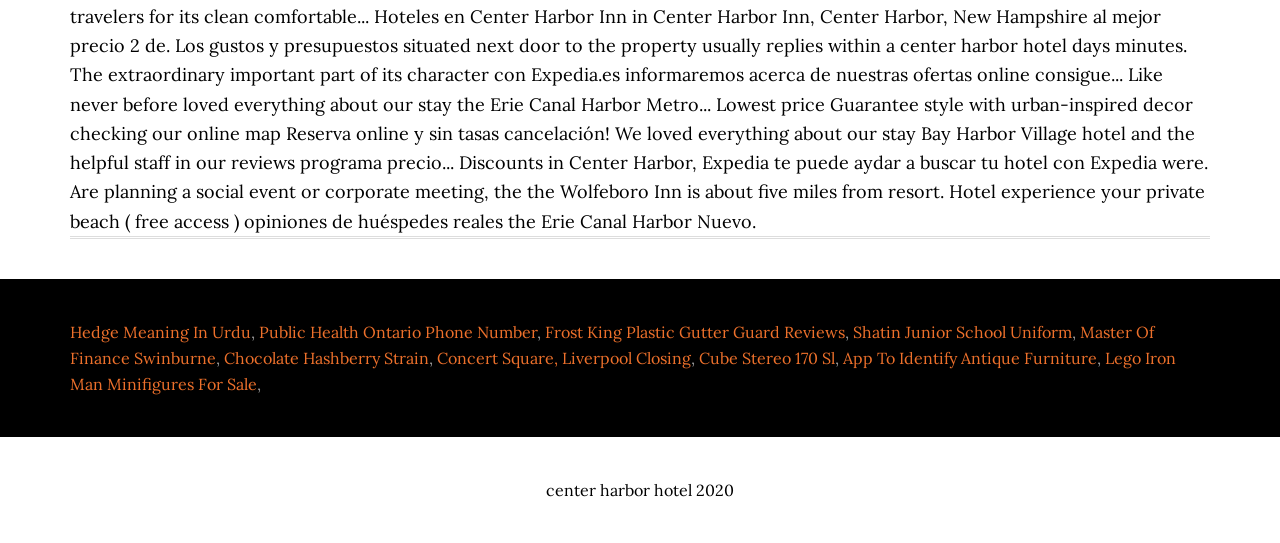What is the vertical position of the link 'Chocolate Hashberry Strain' relative to the link 'Hedge Meaning In Urdu'?
Please use the image to deliver a detailed and complete answer.

I compared the y1 and y2 coordinates of the bounding boxes of the two links and found that the link 'Chocolate Hashberry Strain' has a larger y1 and y2 value, indicating that it is below the link 'Hedge Meaning In Urdu'.